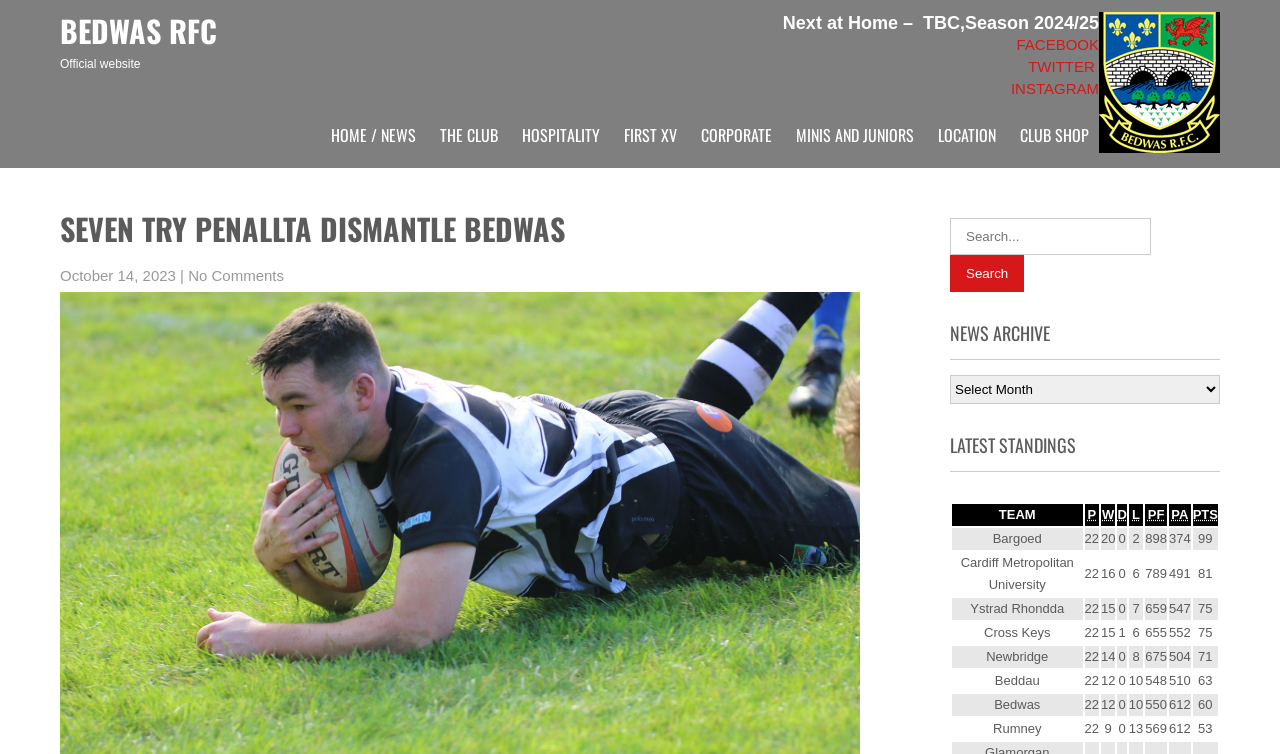Can you show the bounding box coordinates of the region to click on to complete the task described in the instruction: "Click on the HOME / NEWS link"?

[0.251, 0.151, 0.333, 0.207]